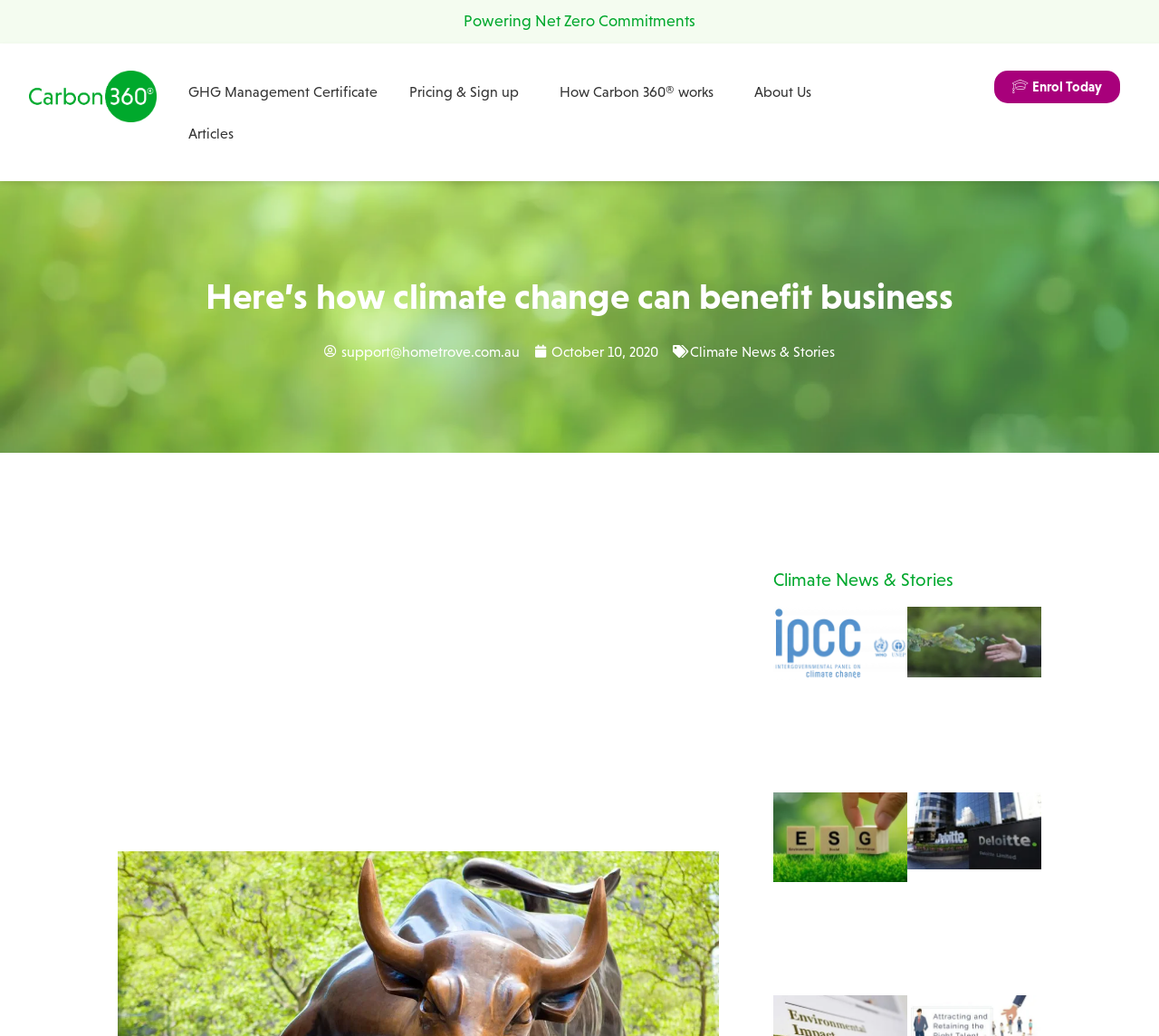Answer the following inquiry with a single word or phrase:
What is the email address for support?

support@hometrove.com.au